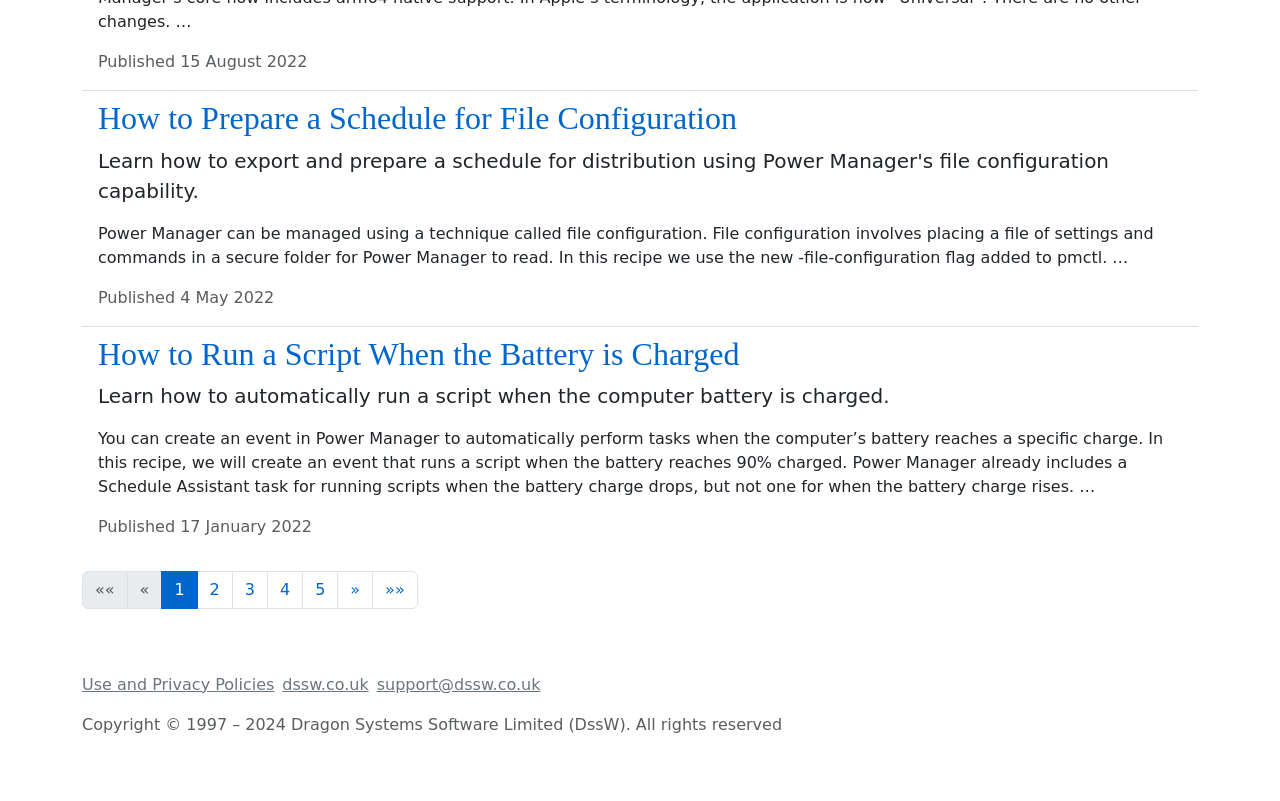Locate the bounding box coordinates of the element that should be clicked to execute the following instruction: "Go to page 2".

[0.154, 0.713, 0.182, 0.76]